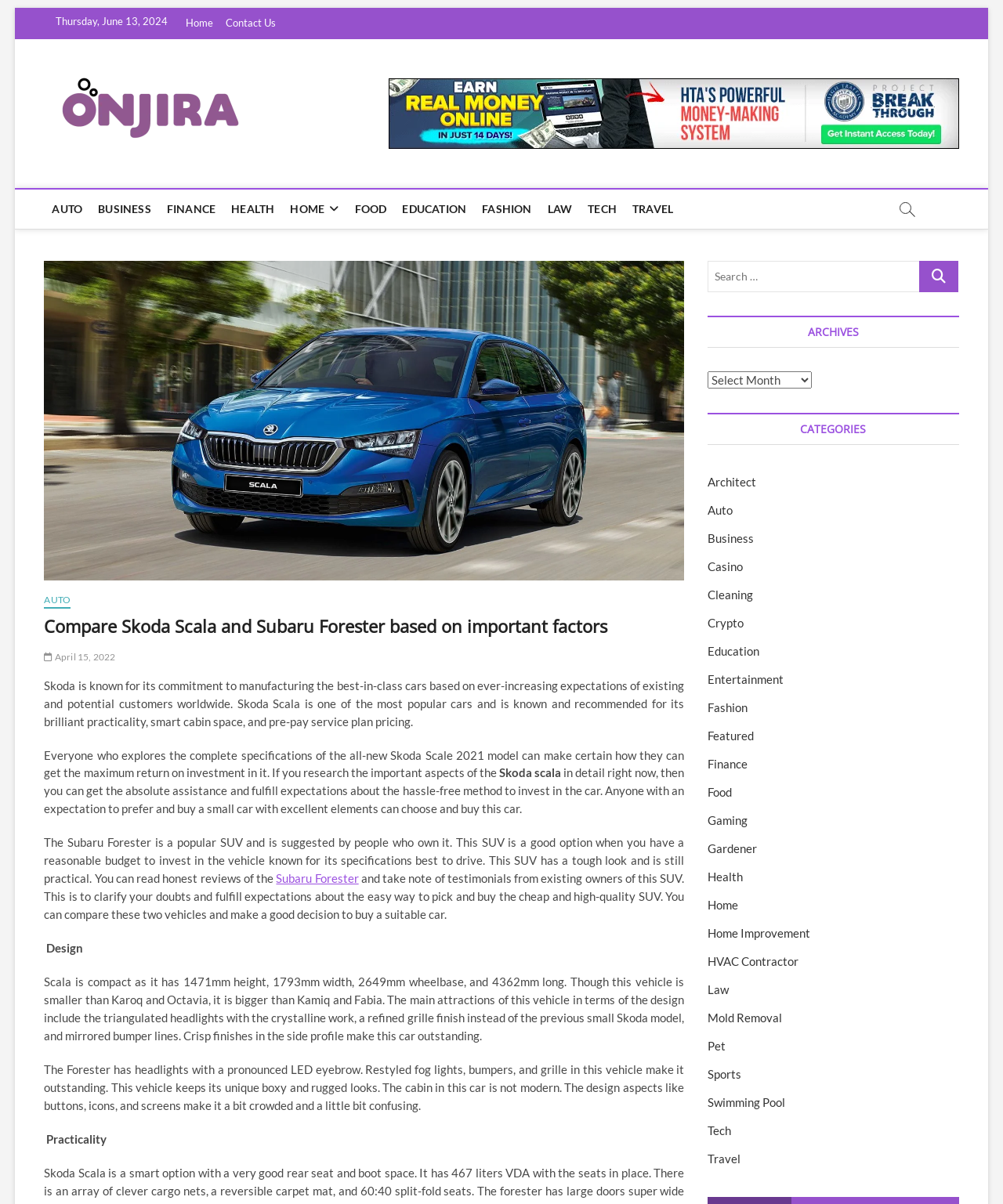What is the design aspect of Skoda Scala mentioned in the article?
Provide an in-depth answer to the question, covering all aspects.

I found the design aspect of Skoda Scala by looking at the StaticText element with the text 'The main attractions of this vehicle in terms of the design include the triangulated headlights...' which has a bounding box coordinate of [0.044, 0.81, 0.682, 0.866].